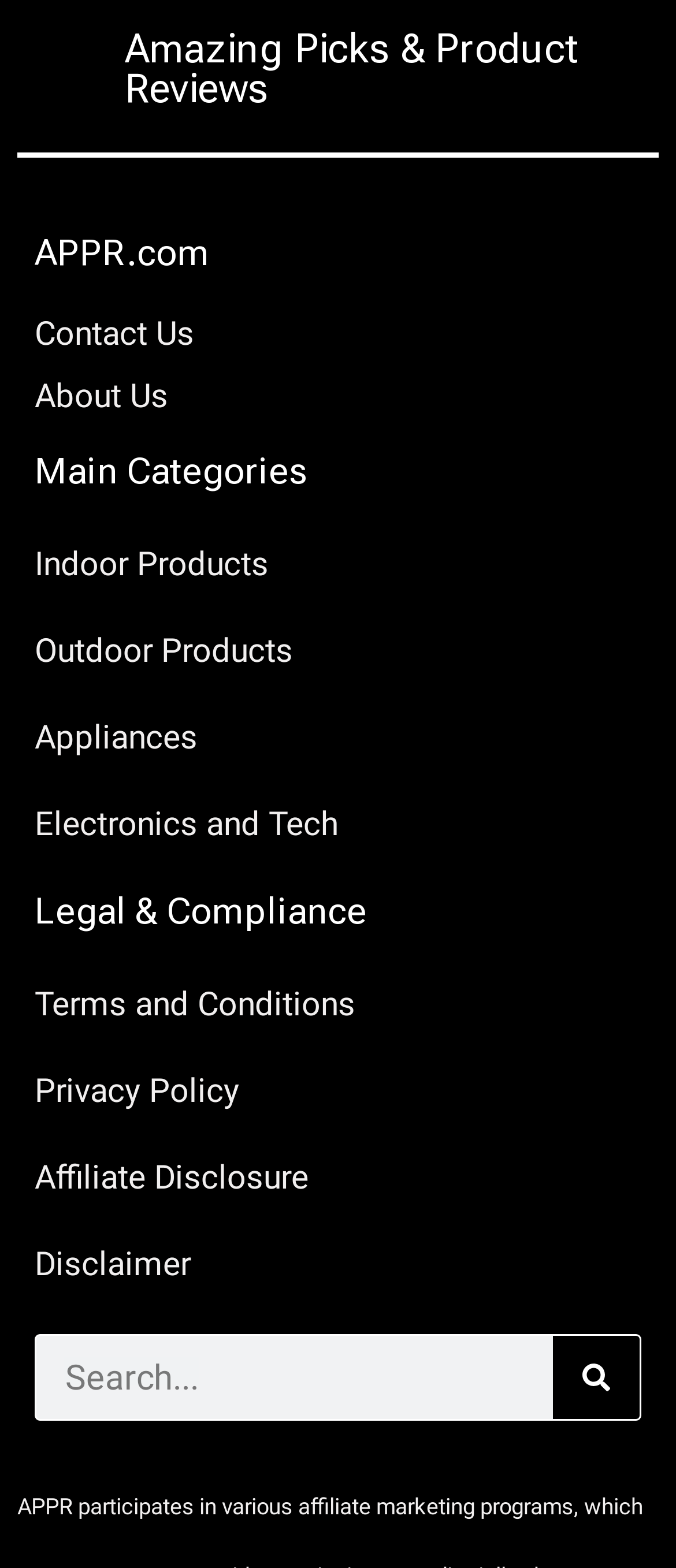Predict the bounding box coordinates of the area that should be clicked to accomplish the following instruction: "Click on 'Amazing Picks & Product Reviews'". The bounding box coordinates should consist of four float numbers between 0 and 1, i.e., [left, top, right, bottom].

[0.185, 0.017, 0.854, 0.072]